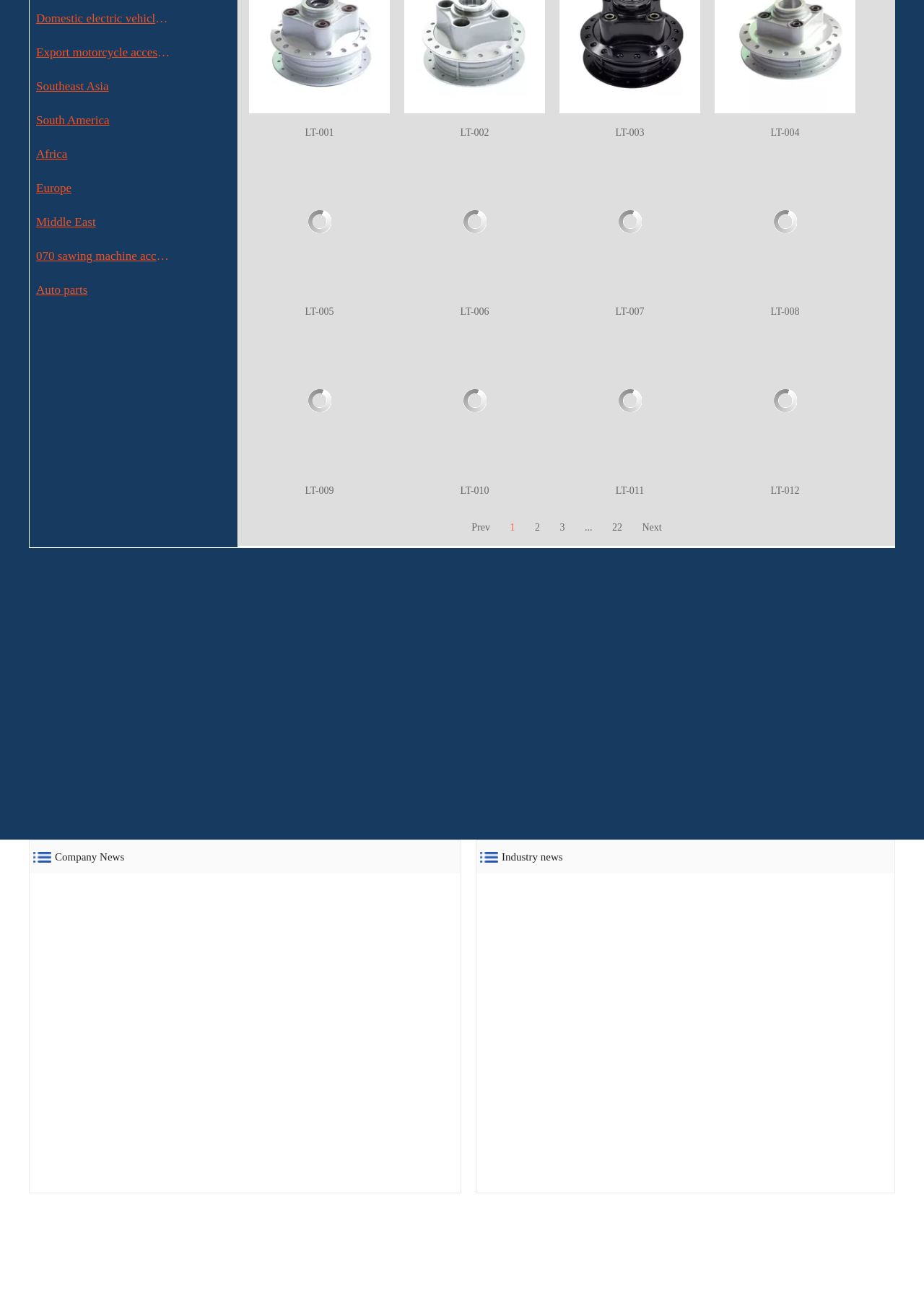How many LT series are listed on the webpage?
Using the image as a reference, give a one-word or short phrase answer.

7